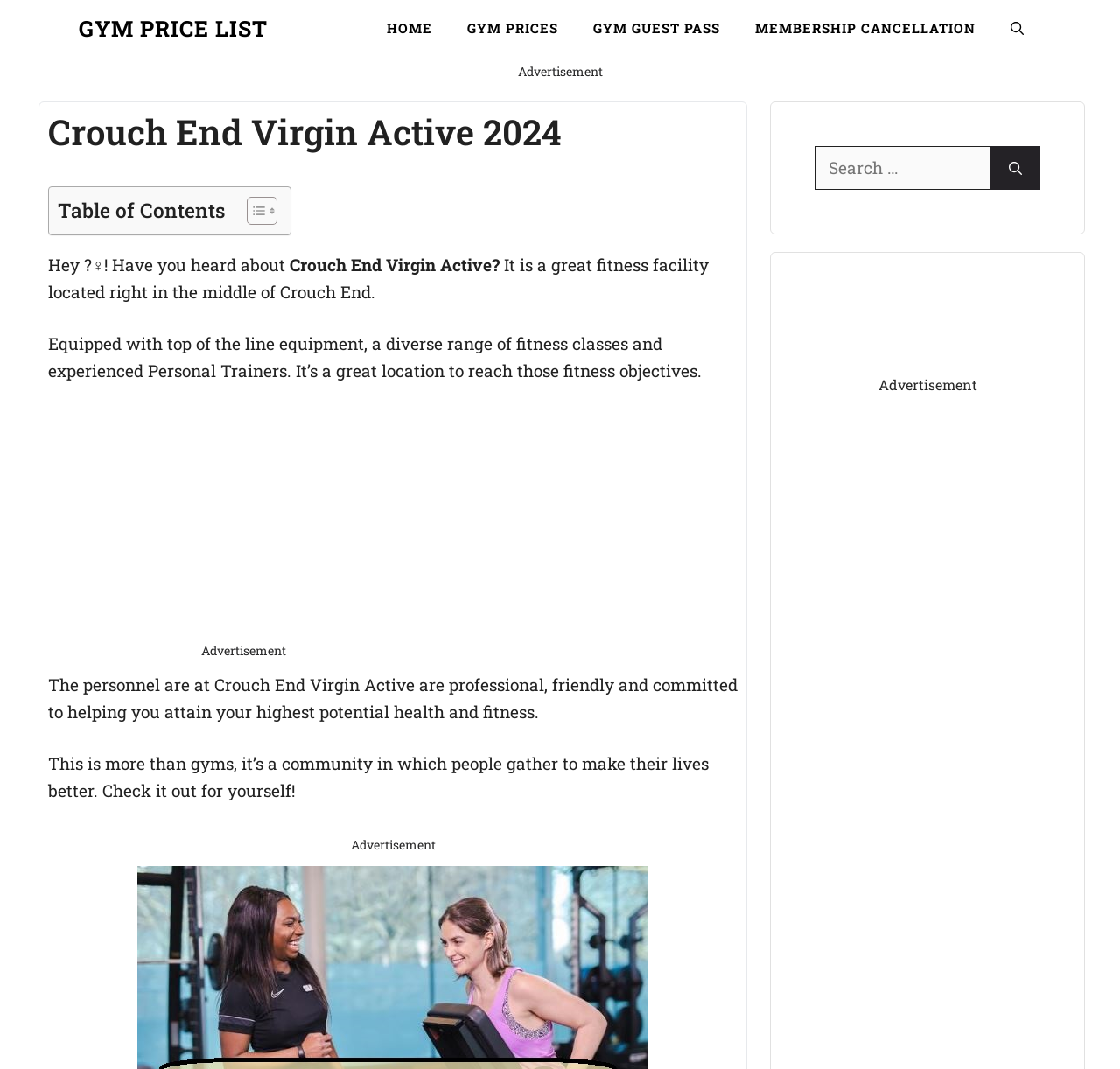Determine the bounding box coordinates for the area you should click to complete the following instruction: "Click on HOME".

[0.33, 0.0, 0.402, 0.053]